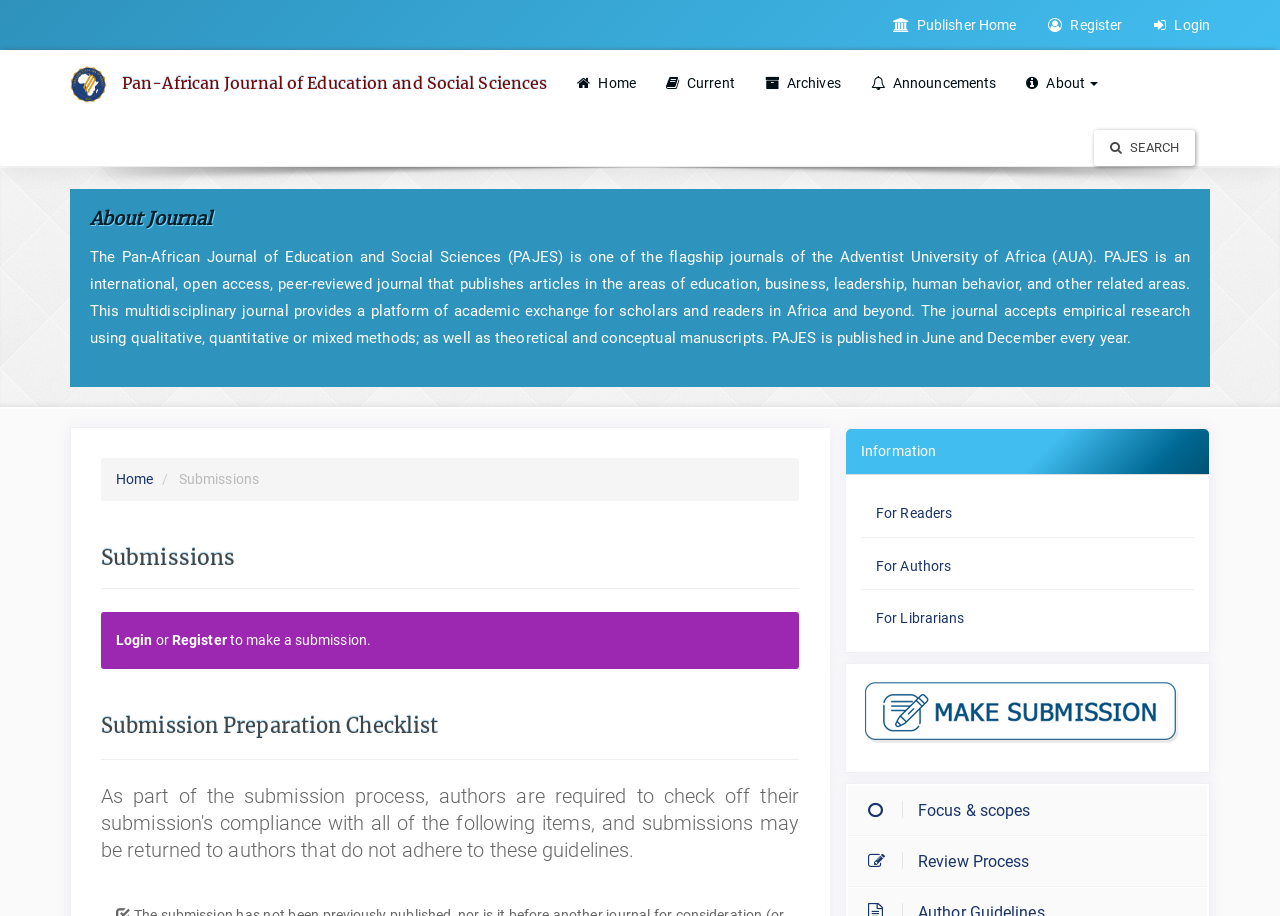Identify the bounding box coordinates of the clickable region to carry out the given instruction: "Search using the search button".

[0.855, 0.142, 0.934, 0.182]